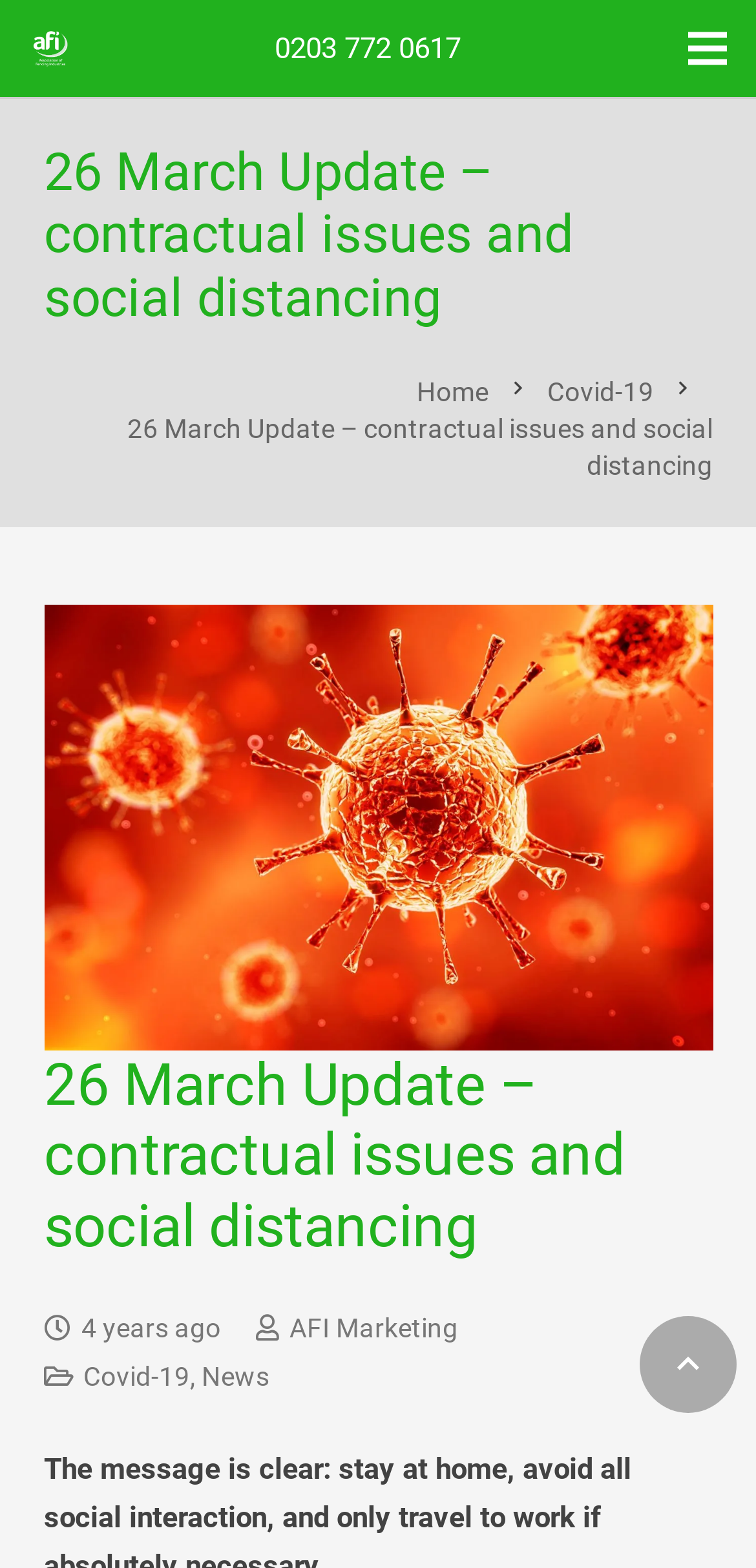Find the bounding box coordinates of the clickable area that will achieve the following instruction: "Go to the Home page".

[0.552, 0.24, 0.646, 0.26]